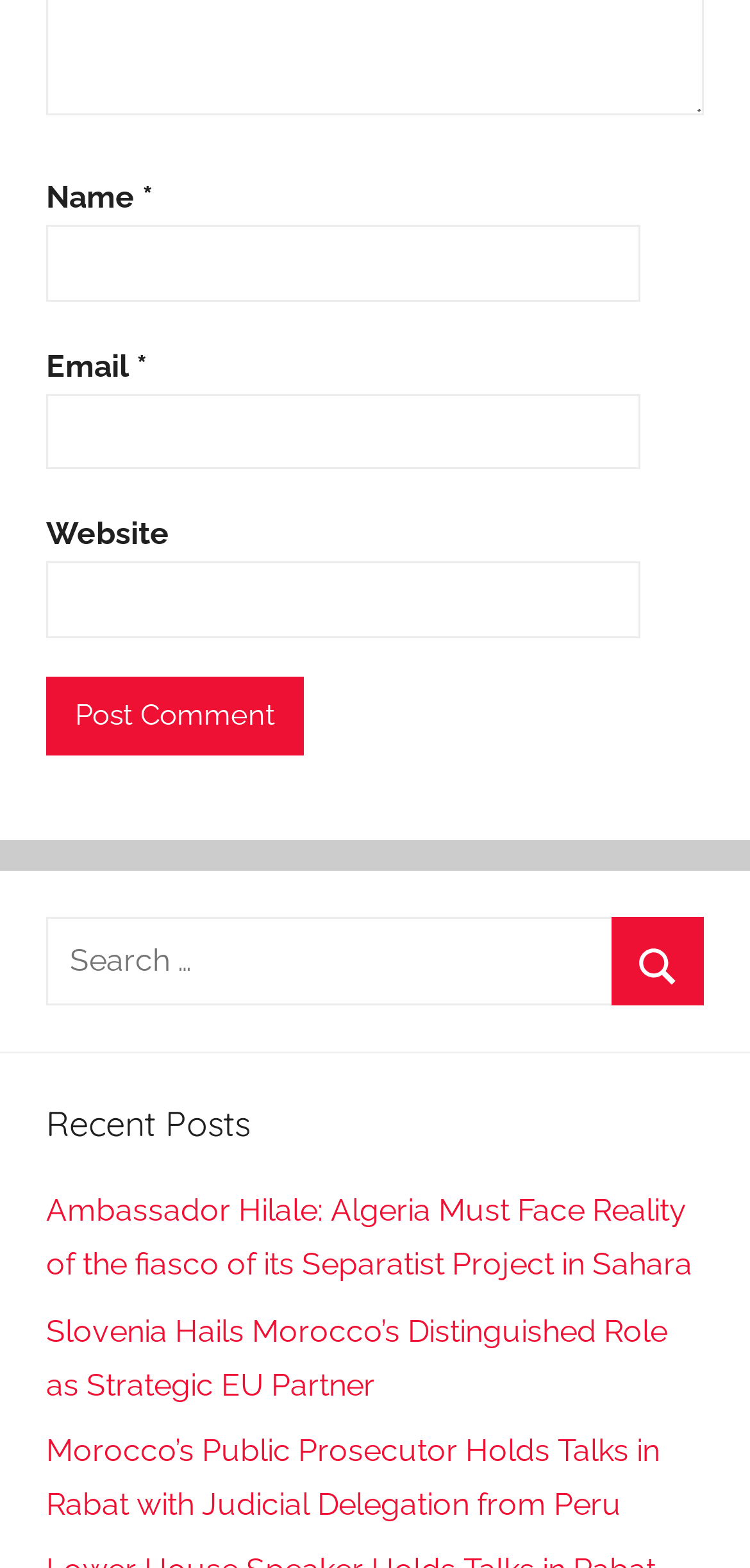Kindly provide the bounding box coordinates of the section you need to click on to fulfill the given instruction: "Post a comment".

[0.062, 0.431, 0.405, 0.482]